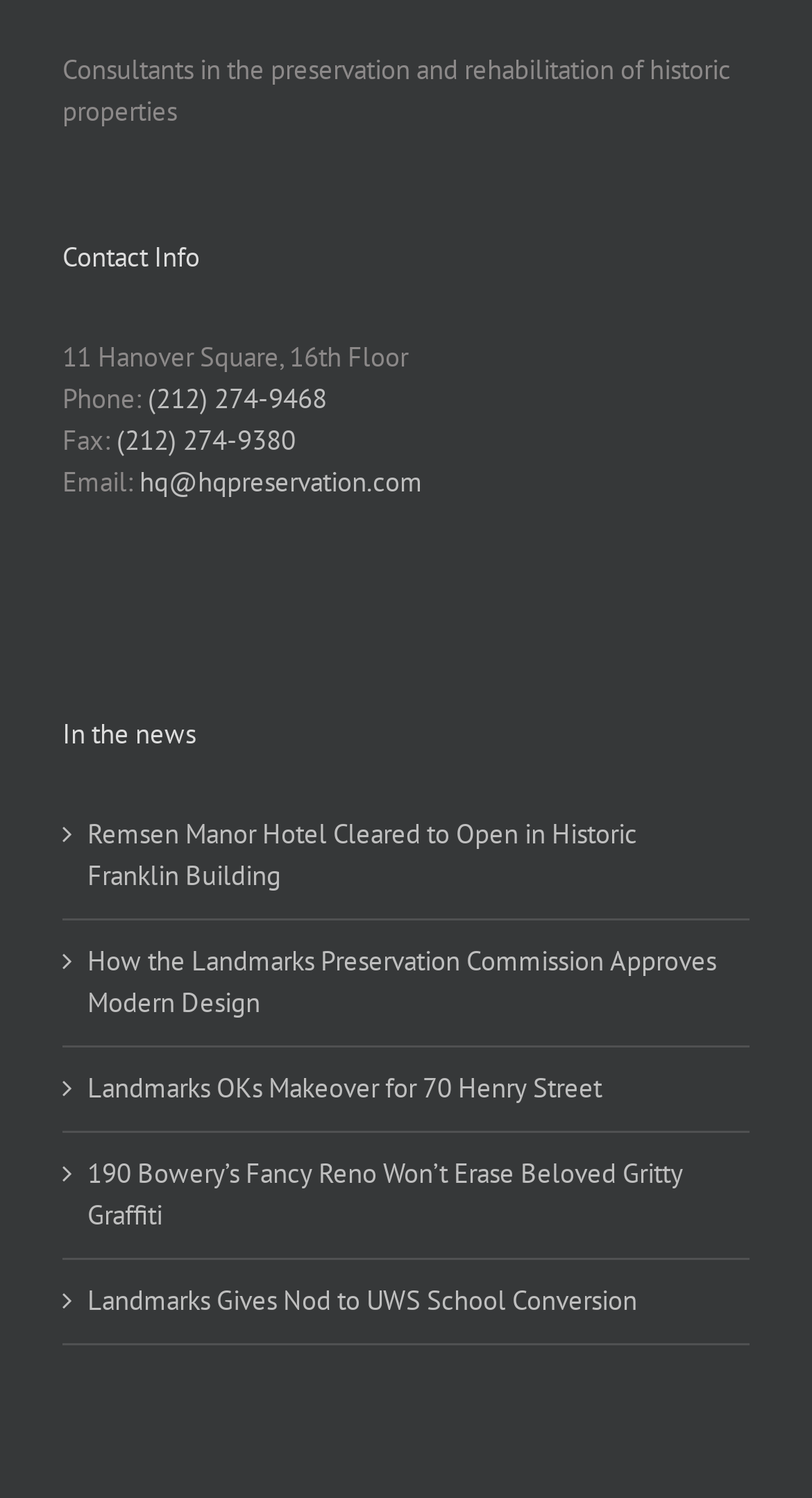Locate the bounding box coordinates of the clickable area to execute the instruction: "go to July 2022". Provide the coordinates as four float numbers between 0 and 1, represented as [left, top, right, bottom].

None